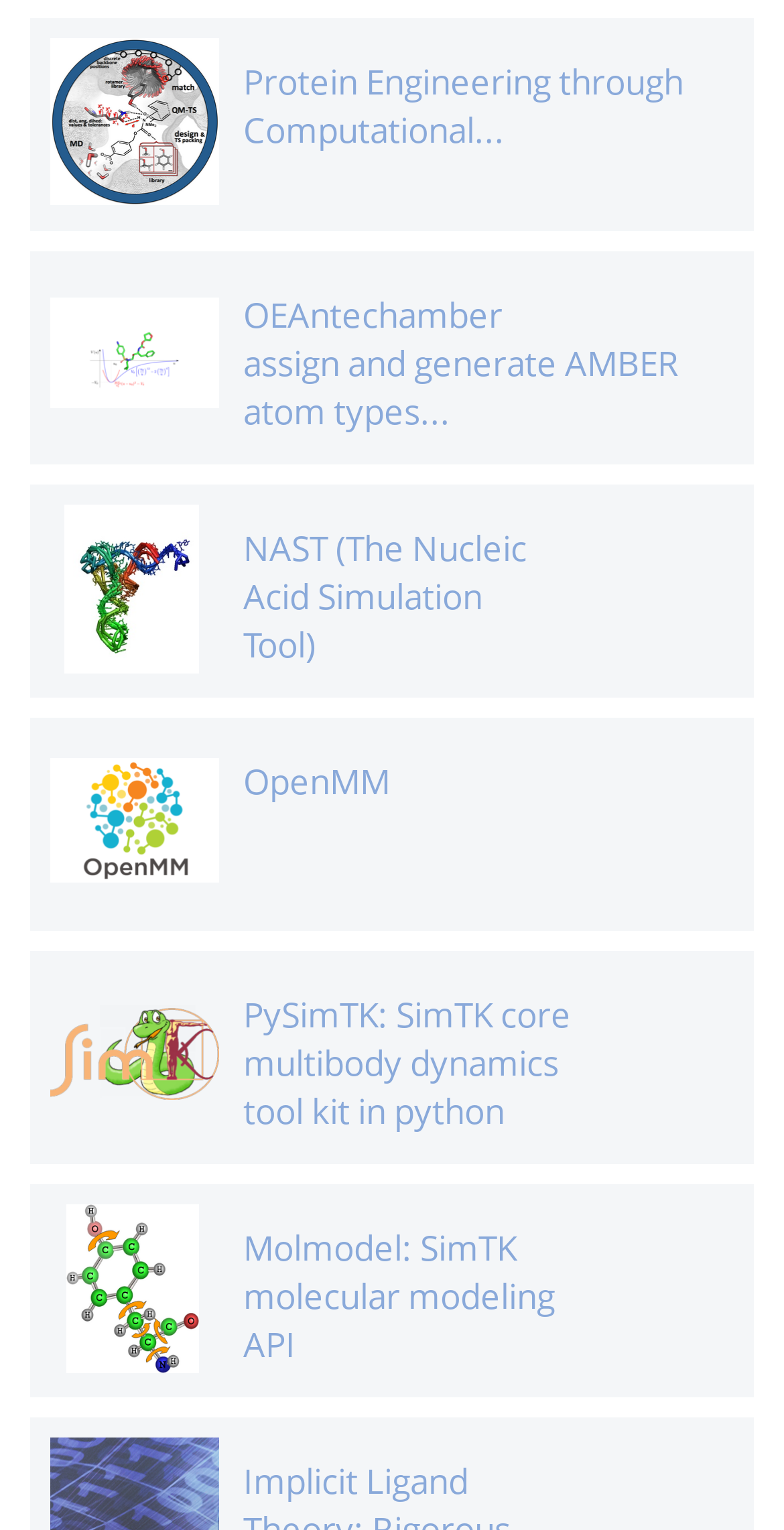Please find the bounding box coordinates (top-left x, top-left y, bottom-right x, bottom-right y) in the screenshot for the UI element described as follows: OpenMM

[0.064, 0.495, 0.936, 0.527]